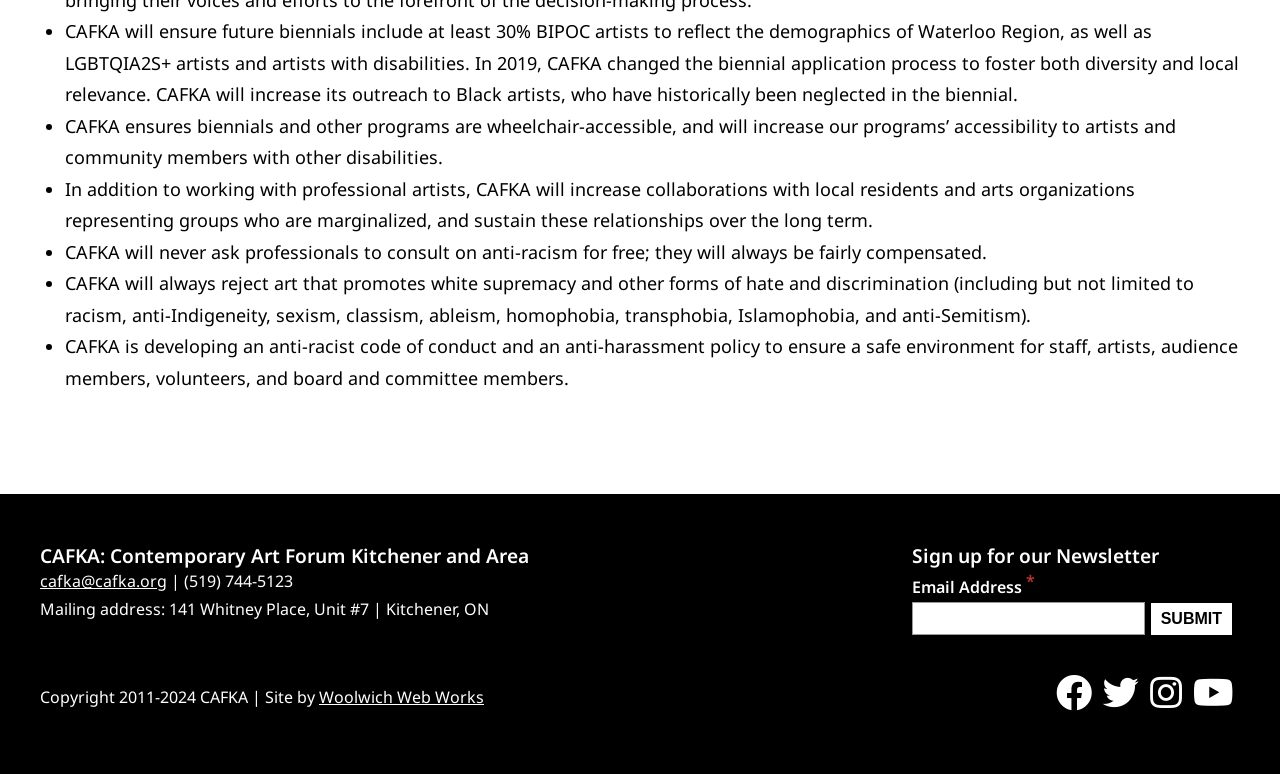From the element description: "Woolwich Web Works", extract the bounding box coordinates of the UI element. The coordinates should be expressed as four float numbers between 0 and 1, in the order [left, top, right, bottom].

[0.249, 0.887, 0.378, 0.915]